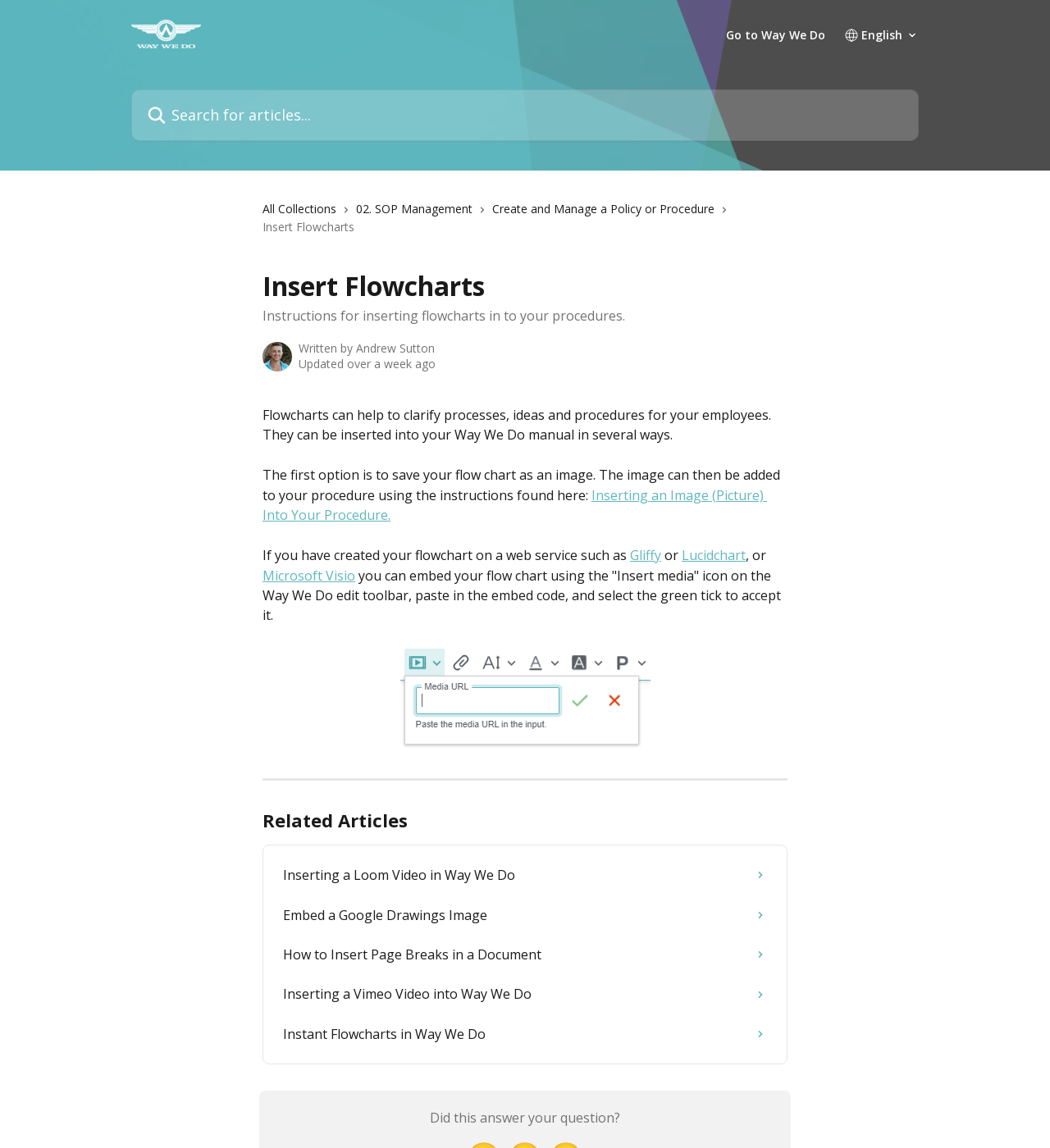Identify the bounding box coordinates of the clickable region necessary to fulfill the following instruction: "View related article Inserting a Loom Video in Way We Do". The bounding box coordinates should be four float numbers between 0 and 1, i.e., [left, top, right, bottom].

[0.26, 0.745, 0.74, 0.78]